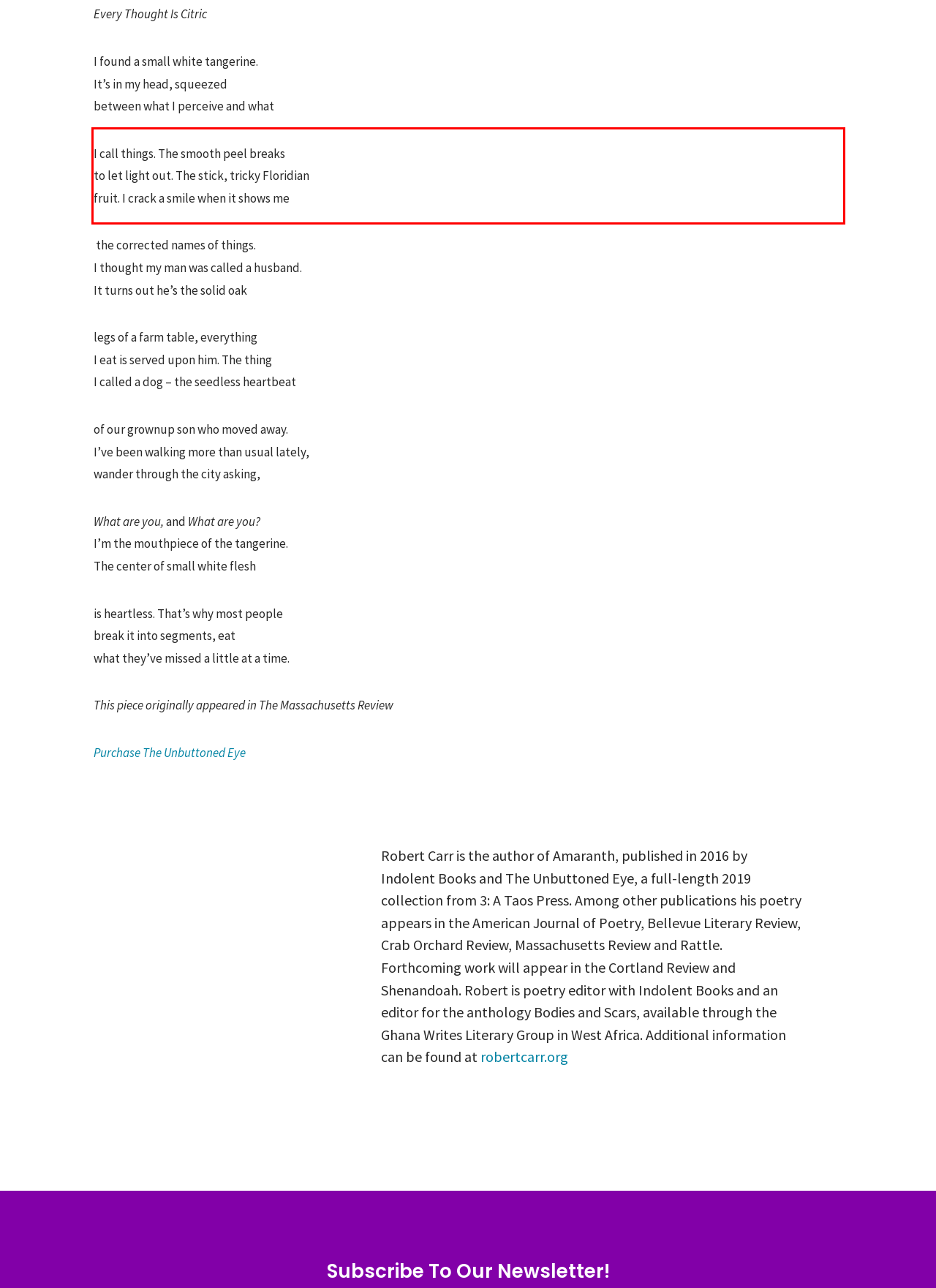Observe the screenshot of the webpage that includes a red rectangle bounding box. Conduct OCR on the content inside this red bounding box and generate the text.

I call things. The smooth peel breaks to let light out. The stick, tricky Floridian fruit. I crack a smile when it shows me